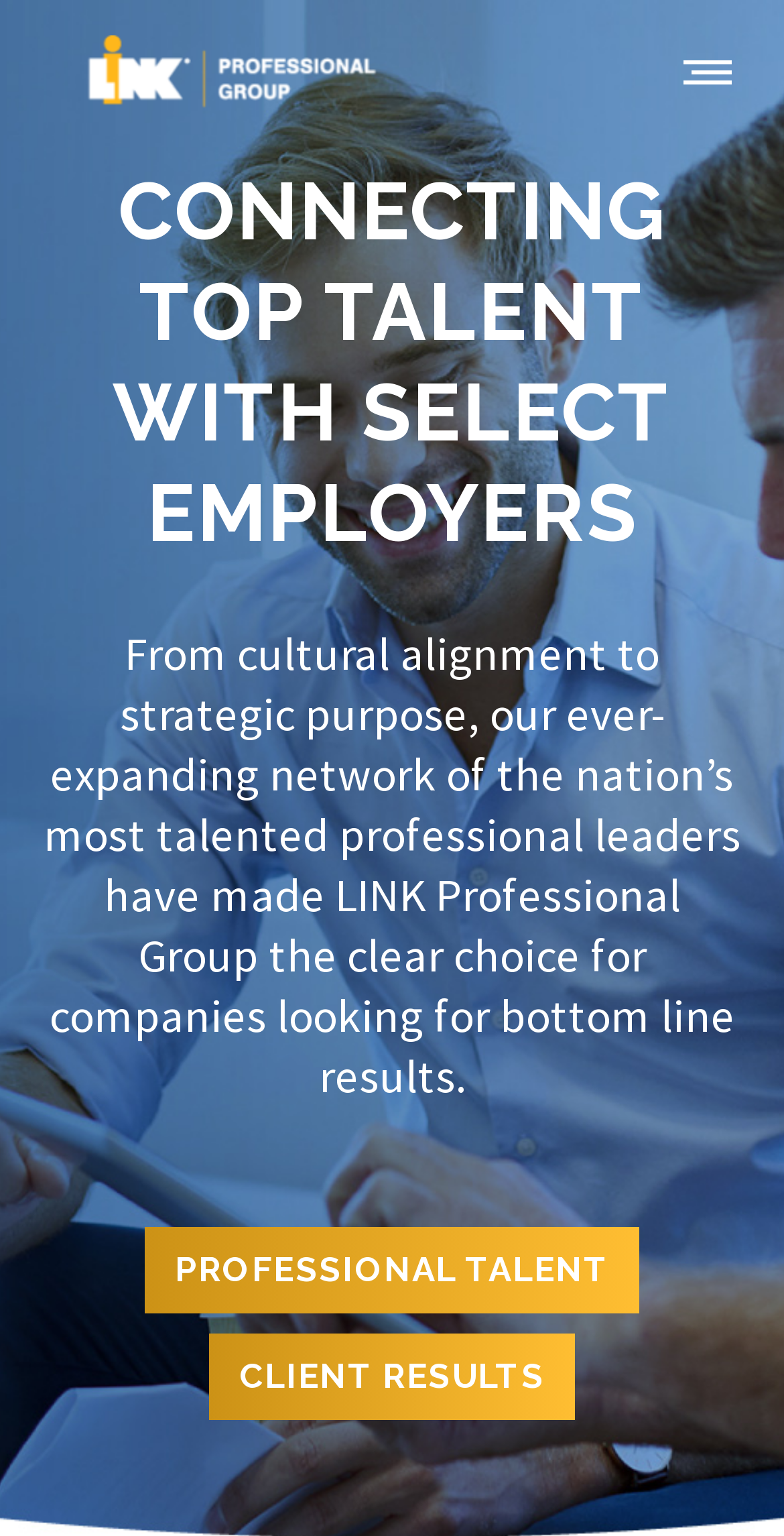Use the details in the image to answer the question thoroughly: 
What is the purpose of the company's network?

According to the webpage, the company's network of professional leaders is designed to help companies achieve bottom line results, as stated in the description 'our ever-expanding network of the nation’s most talented professional leaders have made LINK Professional Group the clear choice for companies looking for bottom line results'.